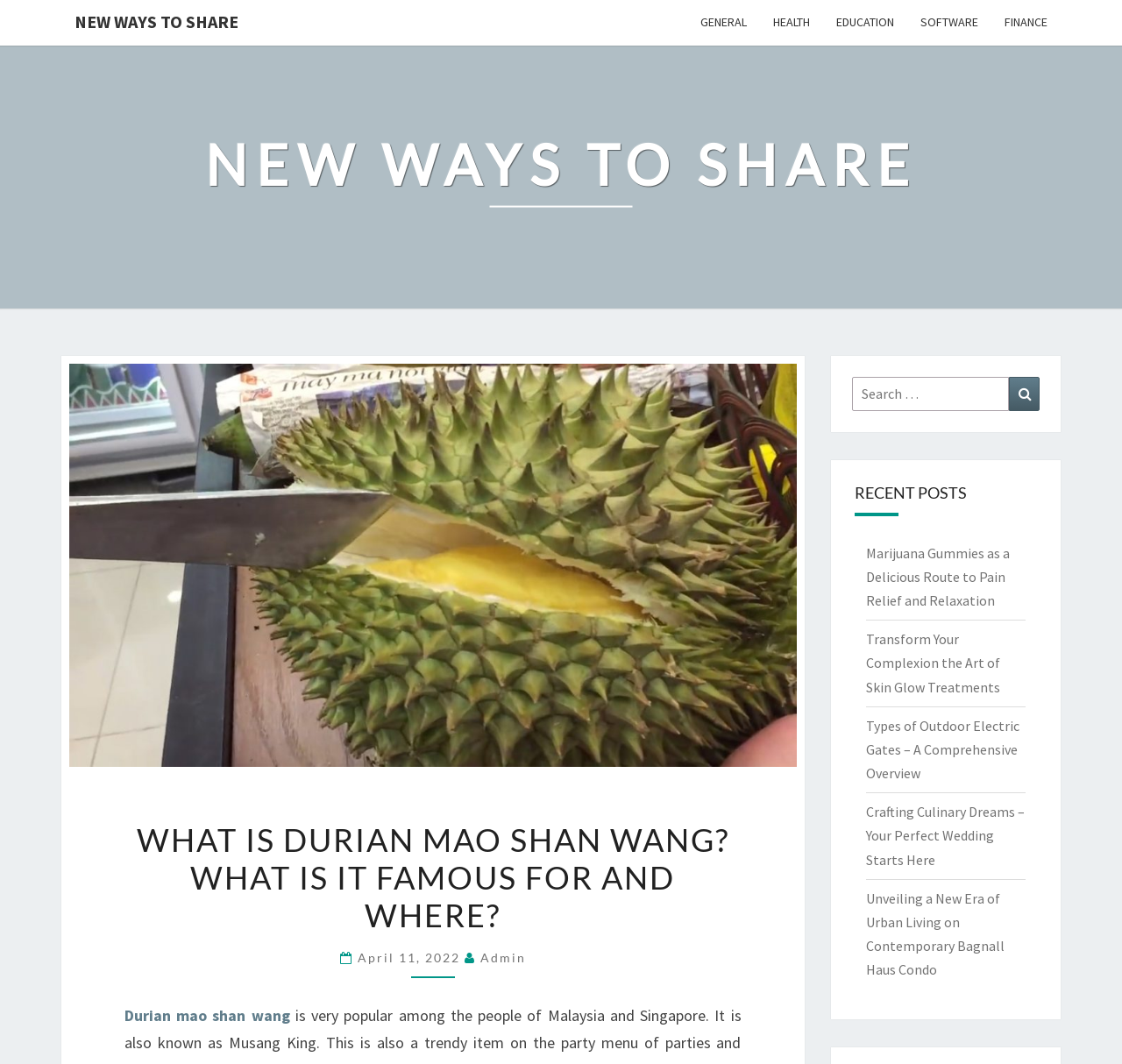Please give the bounding box coordinates of the area that should be clicked to fulfill the following instruction: "Search for something". The coordinates should be in the format of four float numbers from 0 to 1, i.e., [left, top, right, bottom].

[0.759, 0.354, 0.927, 0.386]